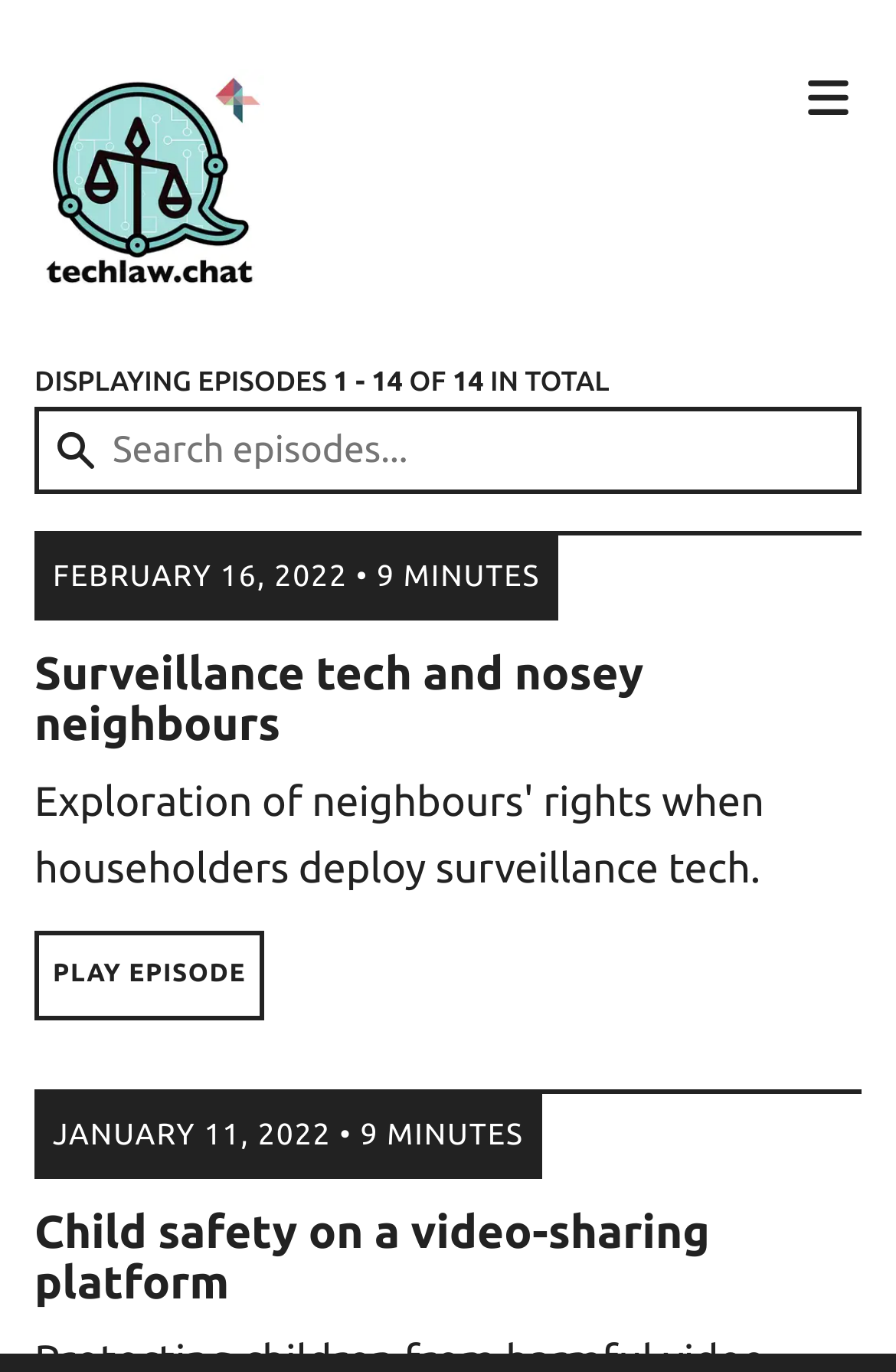What is the topic of the second episode?
Using the information presented in the image, please offer a detailed response to the question.

I looked at the heading element of the second episode, which says 'View episode: Child safety on a video-sharing platform', so the topic of the second episode is child safety on a video-sharing platform.